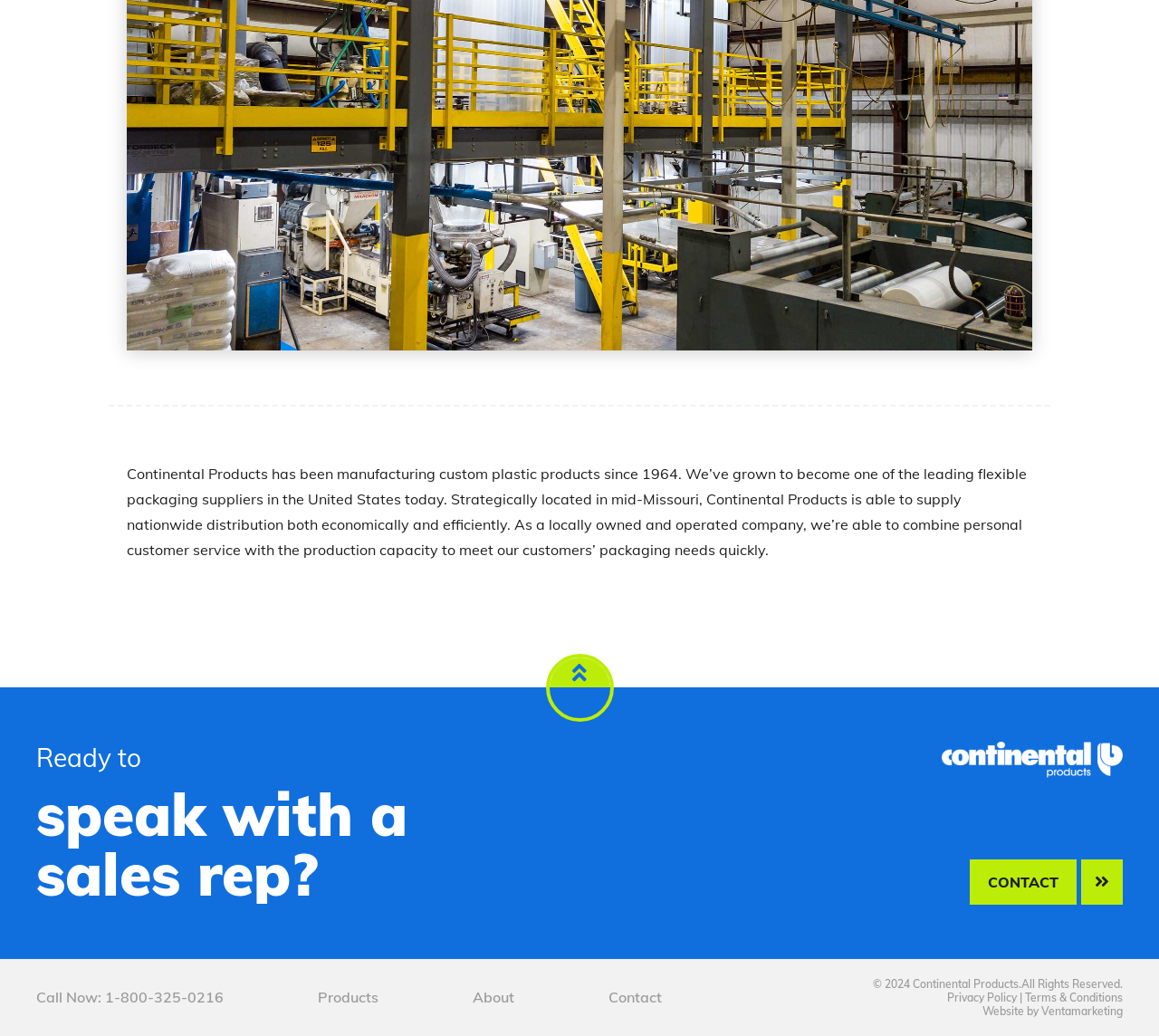Provide the bounding box coordinates in the format (top-left x, top-left y, bottom-right x, bottom-right y). All values are floating point numbers between 0 and 1. Determine the bounding box coordinate of the UI element described as: Privacy Policy

[0.817, 0.957, 0.877, 0.97]